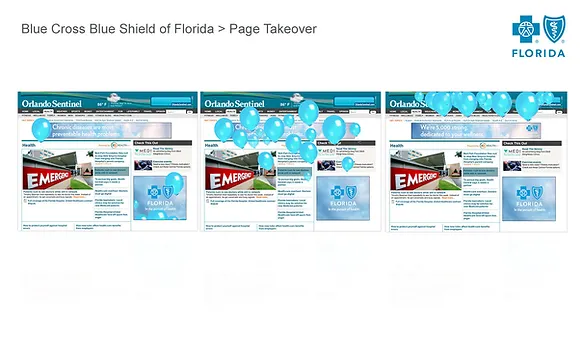Respond with a single word or phrase to the following question: What is the purpose of the advertisement?

Promote awareness